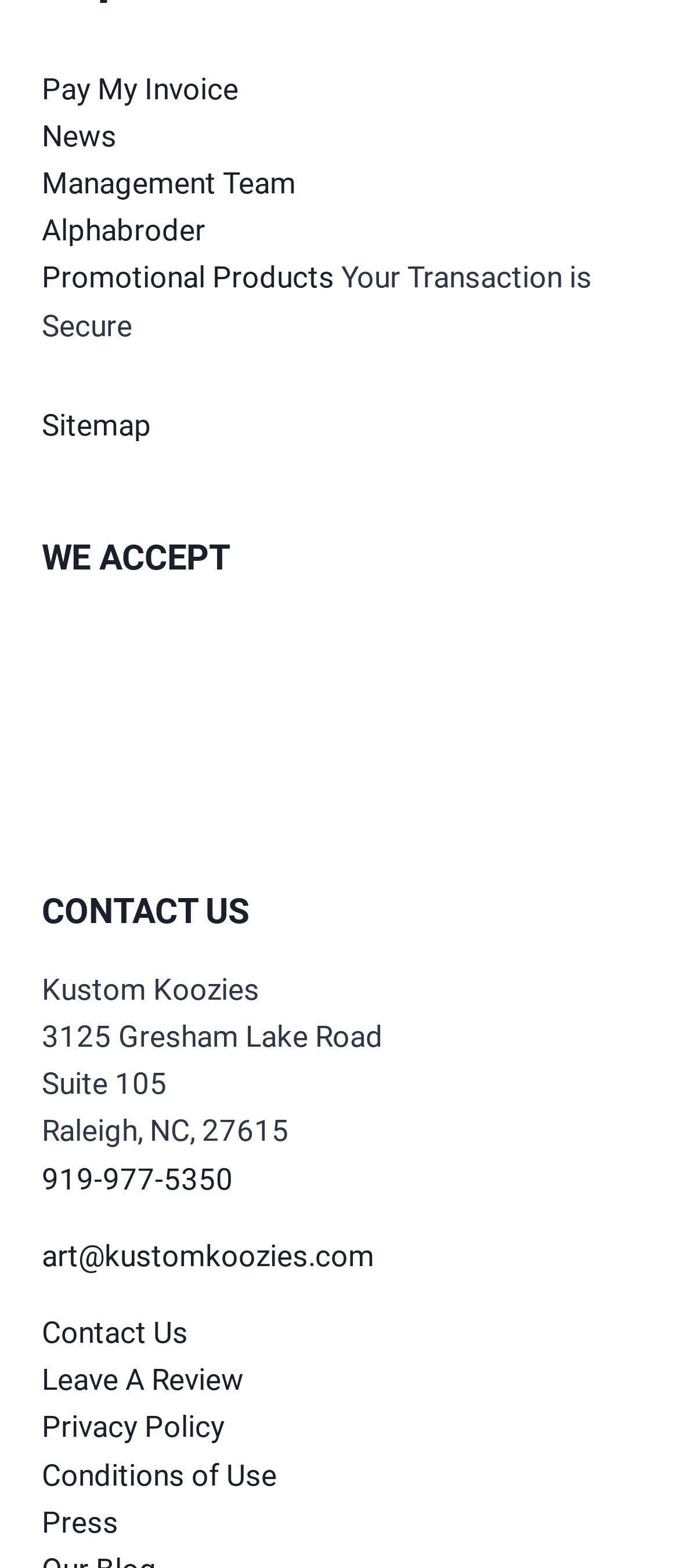What payment methods are accepted?
Kindly give a detailed and elaborate answer to the question.

The payment methods accepted by the company can be found in the section 'WE ACCEPT', where it is written as 'We accept mastercard, american express, paypal, discover and visa' along with an image of the payment method logos.